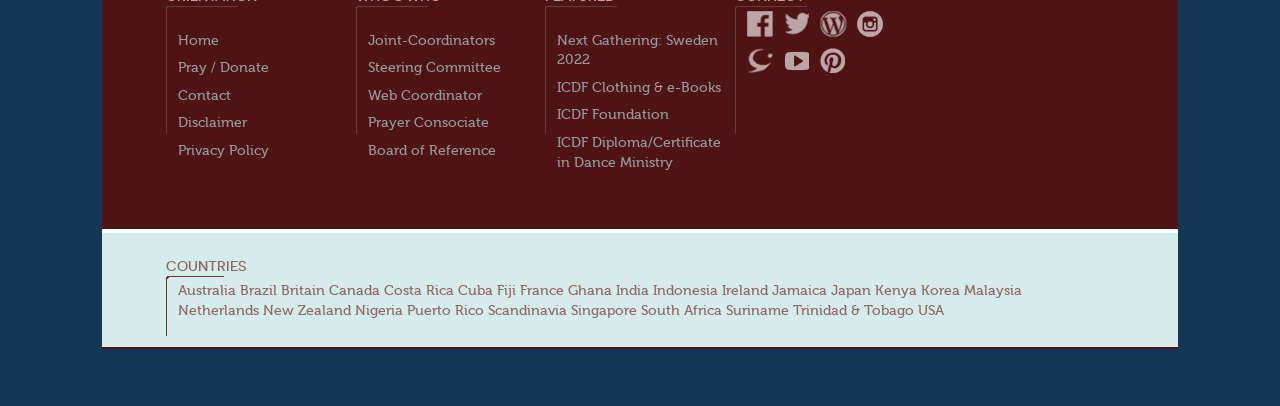Reply to the question with a single word or phrase:
What is the last country listed?

USA